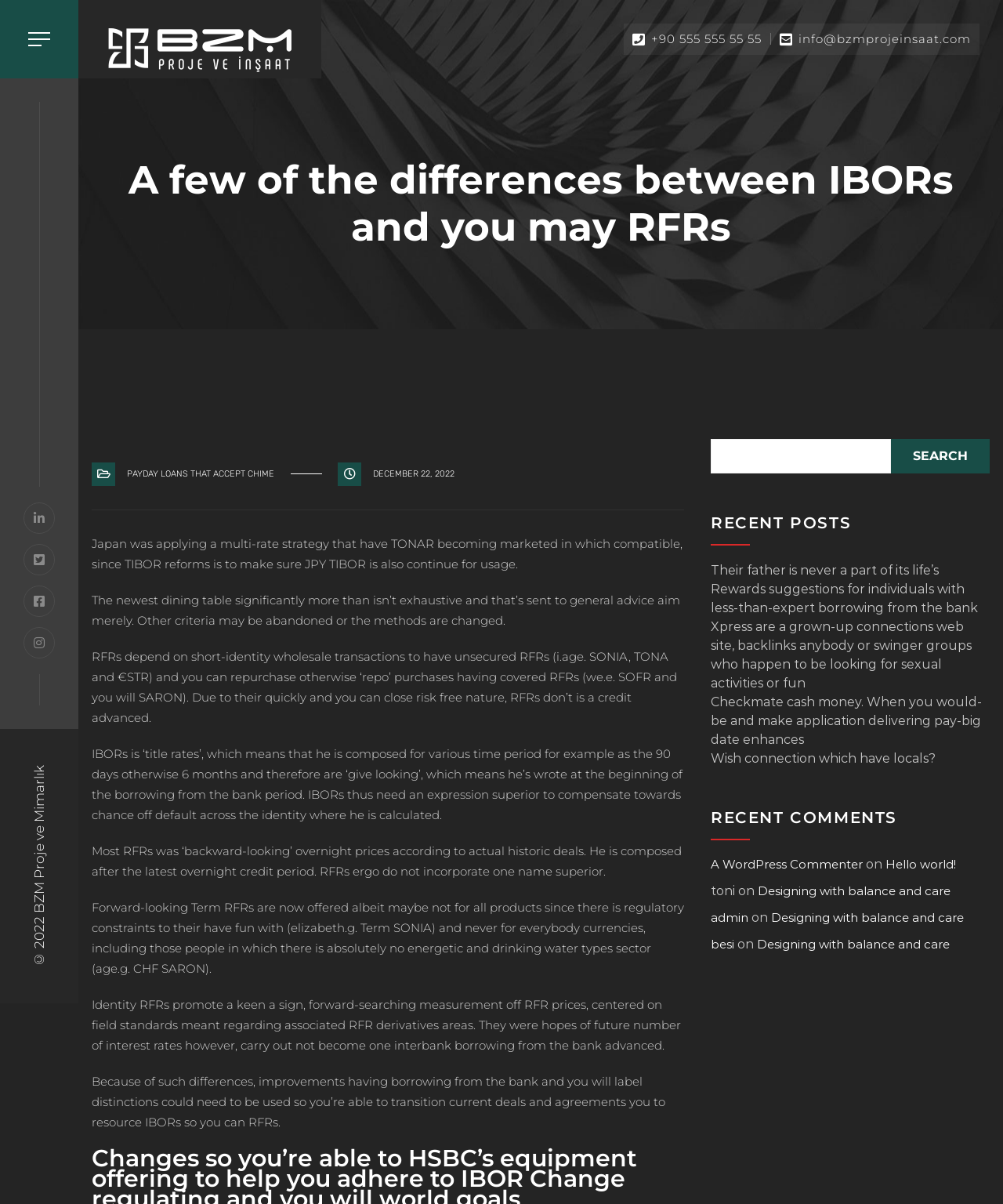Detail the webpage's structure and highlights in your description.

This webpage appears to be a blog or article page, with a focus on discussing the differences between IBORs (Interbank Offered Rates) and RFRs (Risk-Free Rates). 

At the top of the page, there is a logo and a navigation menu with several links, including a search bar on the right side. Below the navigation menu, there is a heading that reads "A few of the differences between IBORs and you may RFRs" followed by several paragraphs of text that explain the differences between IBORs and RFRs. 

The text is divided into sections, with each section discussing a specific aspect of IBORs and RFRs, such as their composition, calculation, and usage. The text is dense and appears to be written for an audience with some knowledge of finance and economics.

On the right side of the page, there is a section titled "RECENT POSTS" that lists several links to other articles or blog posts. Below this section, there is another section titled "RECENT COMMENTS" that lists several comments from users, along with links to the articles or posts they are commenting on.

At the bottom of the page, there is a footer section that contains copyright information and a link to the website's administrator.